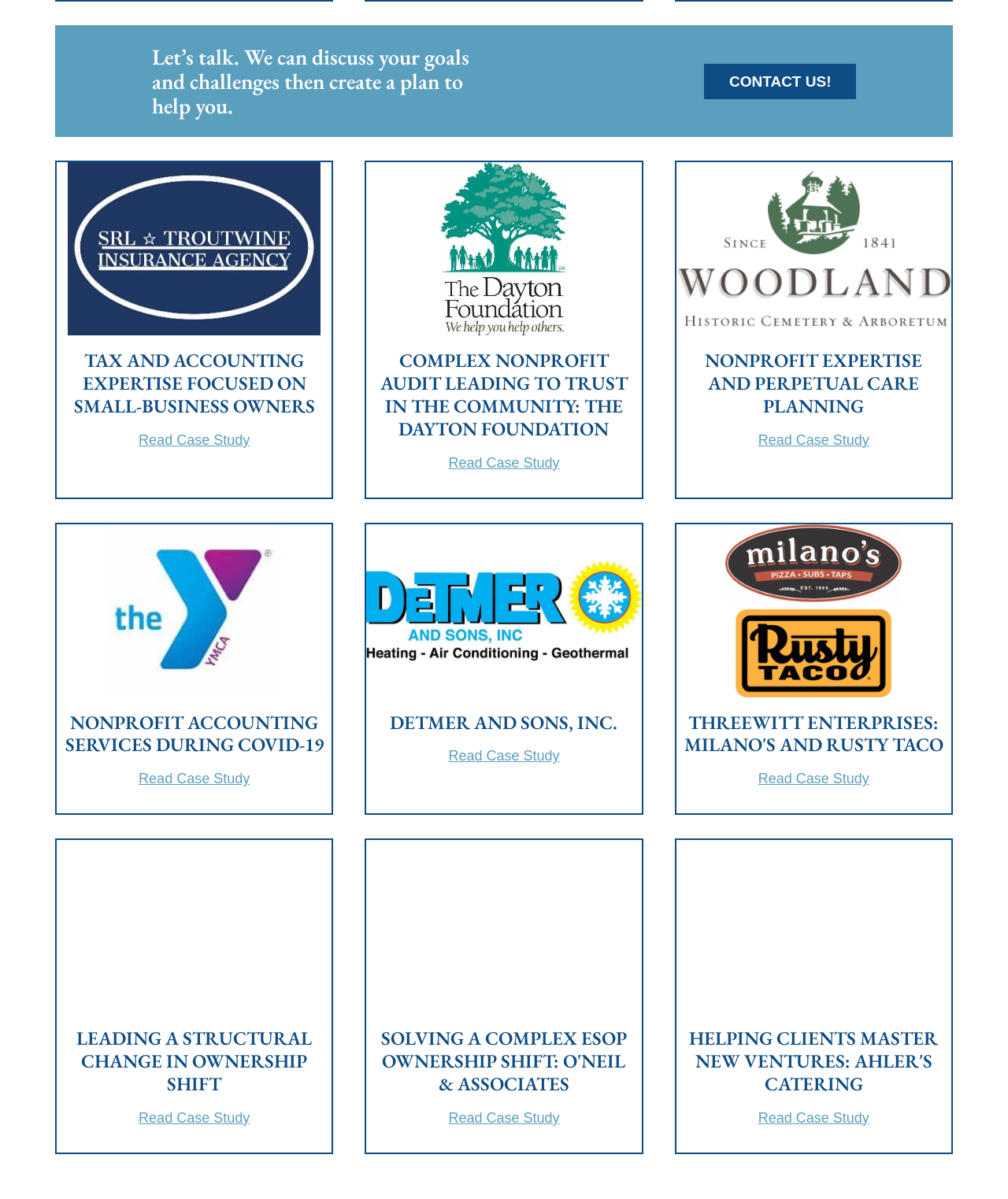Can you find the bounding box coordinates for the element to click on to achieve the instruction: "Read the case study about TAX AND ACCOUNTING EXPERTISE FOCUSED ON SMALL-BUSINESS OWNERS"?

[0.064, 0.292, 0.321, 0.349]